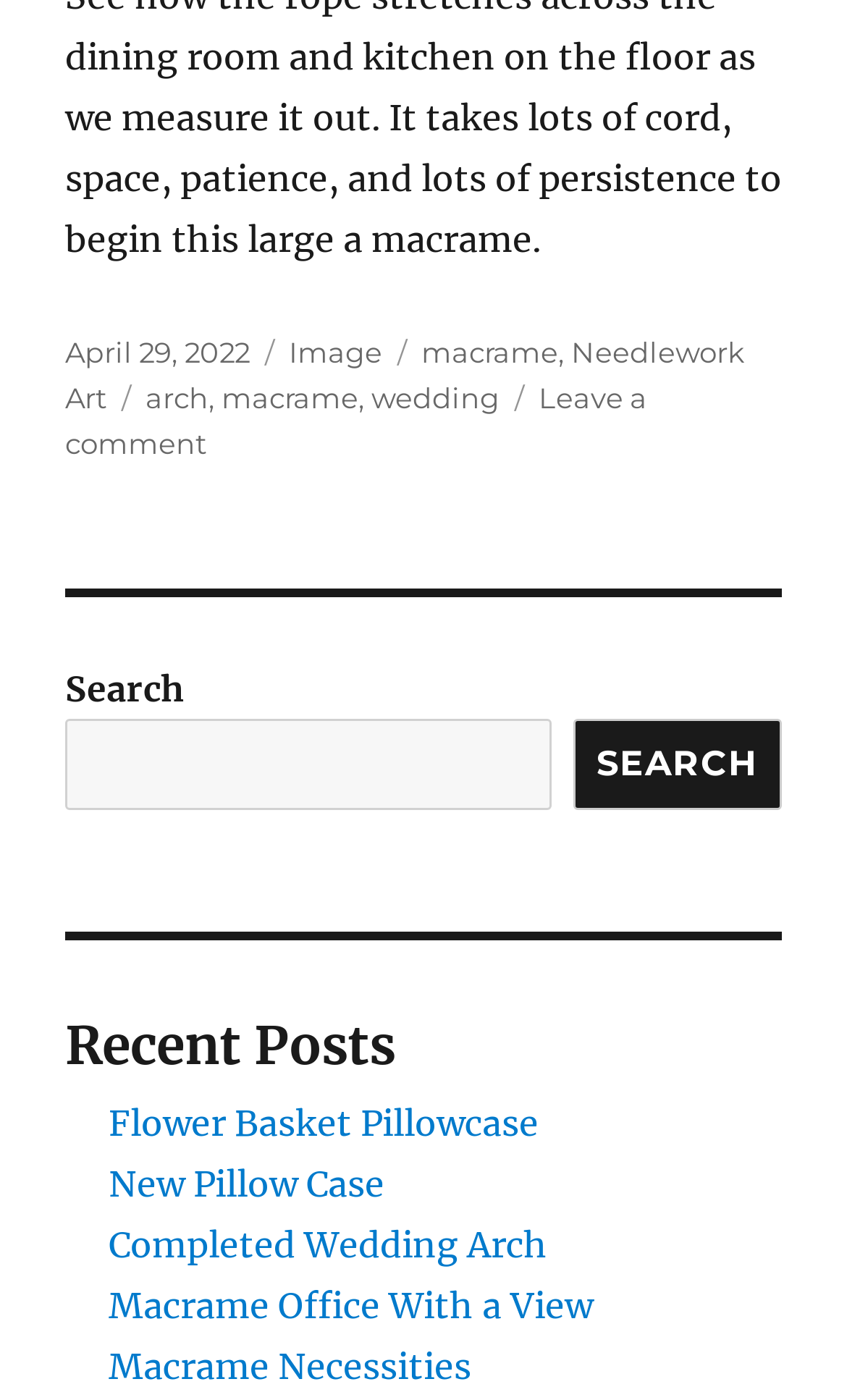Please identify the bounding box coordinates of the element that needs to be clicked to perform the following instruction: "Click on 'Come and Sing opportunities'".

None